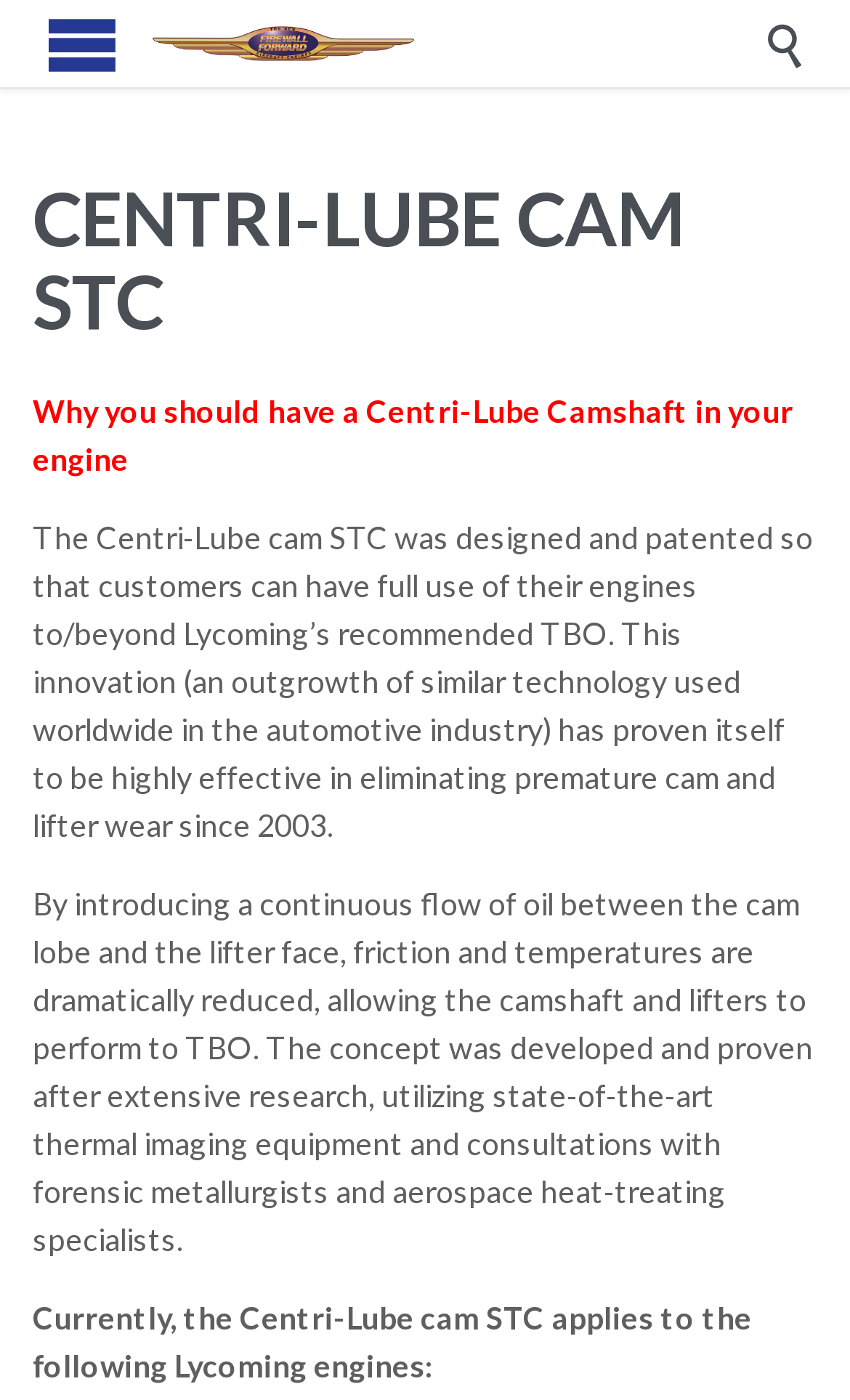Identify the bounding box for the UI element specified in this description: "". The coordinates must be four float numbers between 0 and 1, formatted as [left, top, right, bottom].

[0.897, 0.014, 0.949, 0.05]